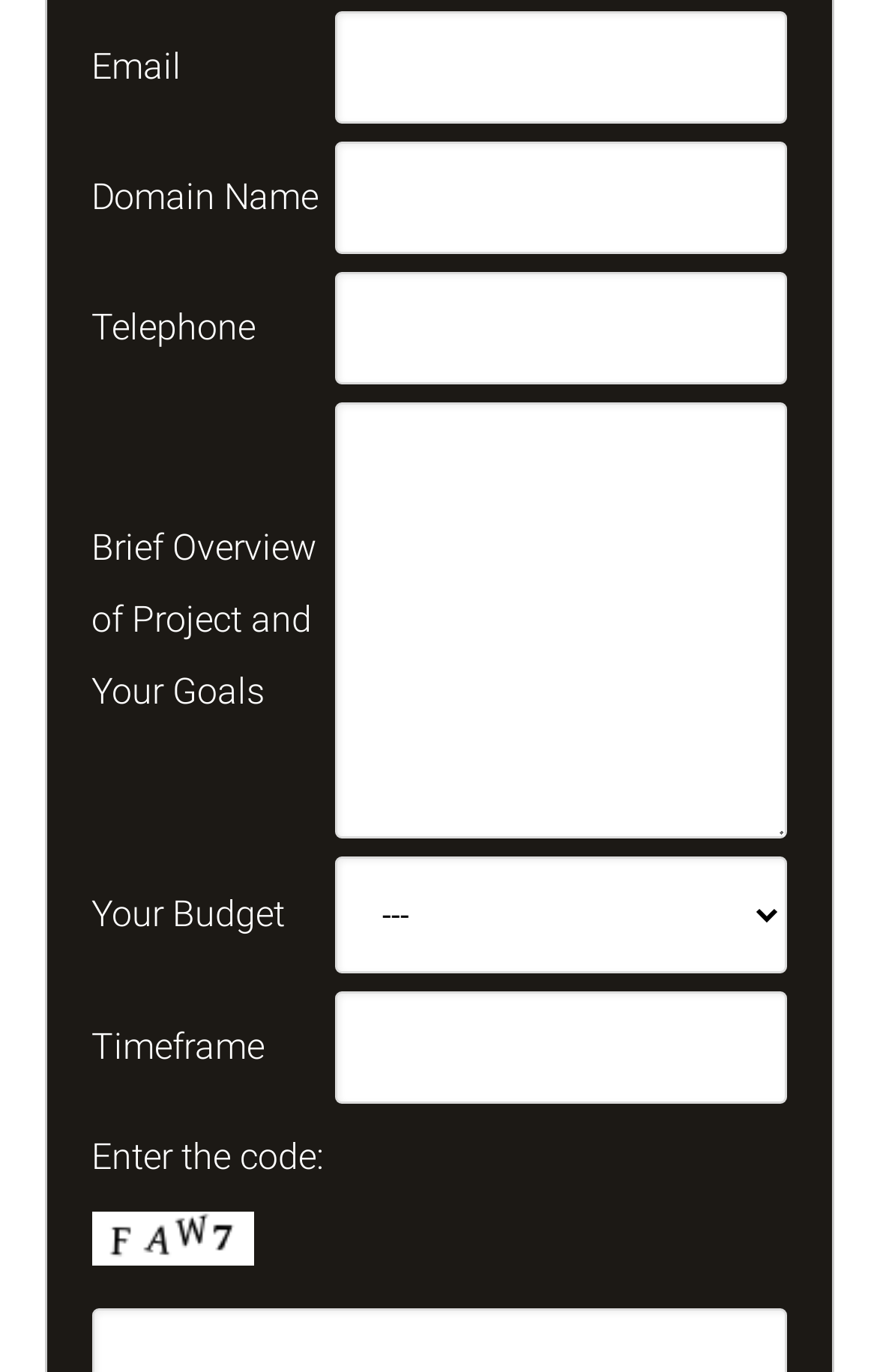Locate the bounding box coordinates of the element that needs to be clicked to carry out the instruction: "Input domain name". The coordinates should be given as four float numbers ranging from 0 to 1, i.e., [left, top, right, bottom].

[0.382, 0.103, 0.896, 0.185]